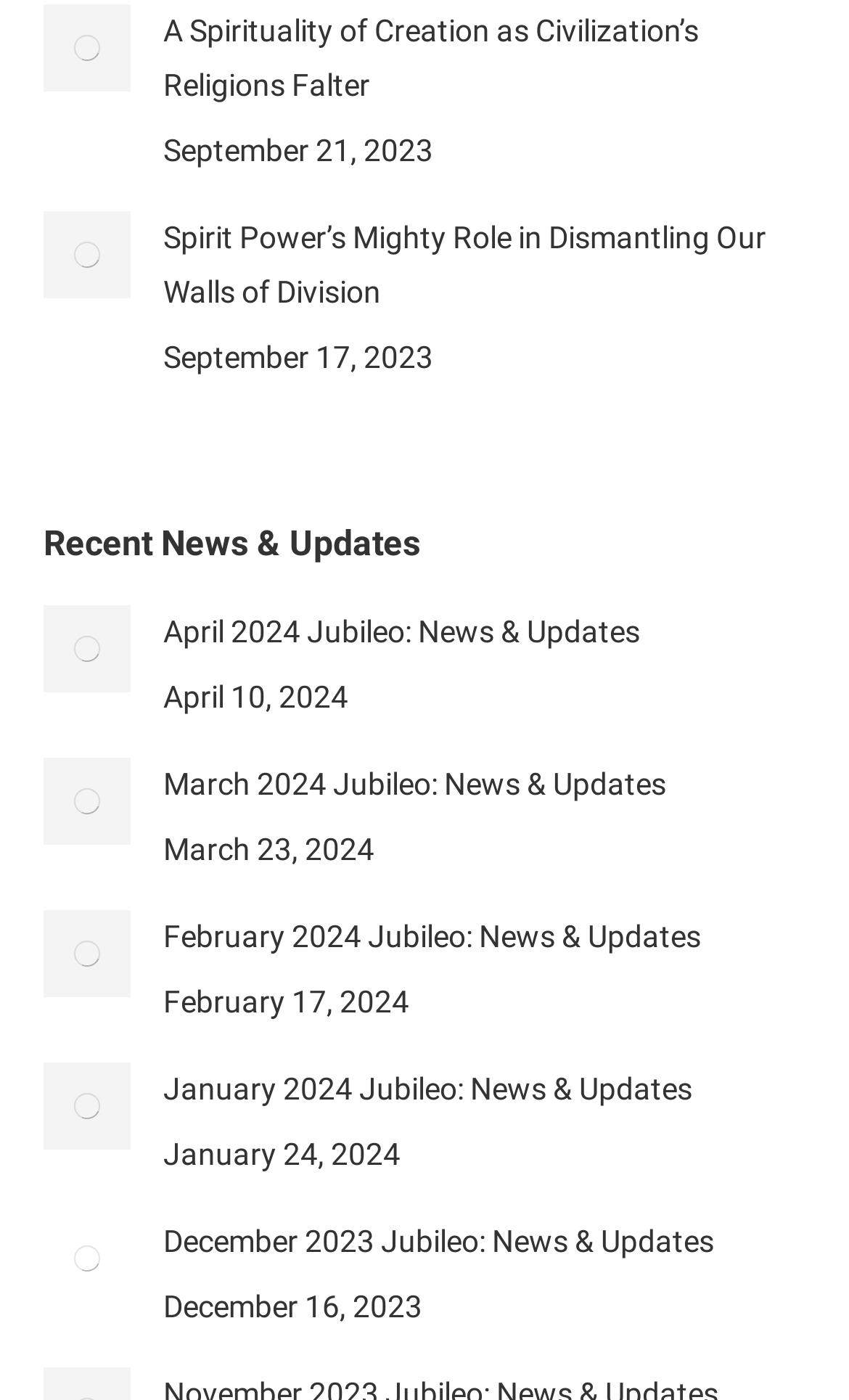What is the date of the latest news article?
Answer the question based on the image using a single word or a brief phrase.

September 21, 2023